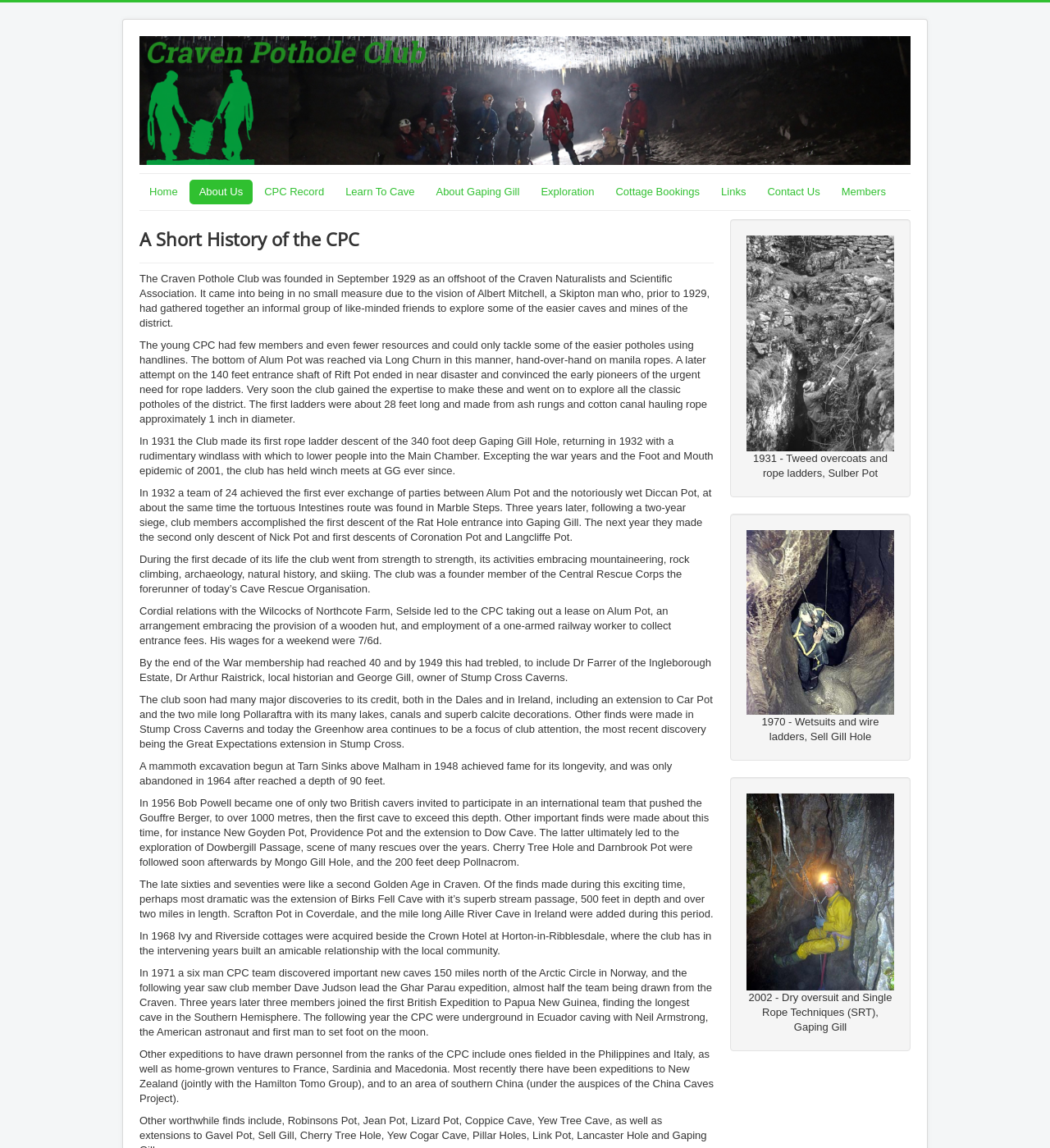Provide an in-depth caption for the webpage.

The webpage is about the Craven Pothole Club, a caving and potholing organization based in the Yorkshire Dales. At the top of the page, there is a logo and a navigation menu with links to various sections of the website, including "Home", "About Us", "CPC Record", and others.

Below the navigation menu, there is a heading that reads "A Short History of the CPC". This is followed by a series of paragraphs that provide a detailed history of the club, from its founding in 1929 to its current activities. The text describes the club's early days, its exploration of caves and potholes in the Yorkshire Dales, and its later expeditions to other parts of the world.

The history is divided into several sections, each describing a different period in the club's history. The text is accompanied by a few images, including a photo of club members in Tweed overcoats and rope ladders in 1931, a photo of members in wetsuits and wire ladders in 1970, and a photo of members in dry oversuits and using Single Rope Techniques (SRT) in 2002.

The webpage has a simple and clean design, with a focus on presenting the history of the Craven Pothole Club in a clear and readable format. The text is well-organized and easy to follow, making it a useful resource for anyone interested in the club's history and activities.